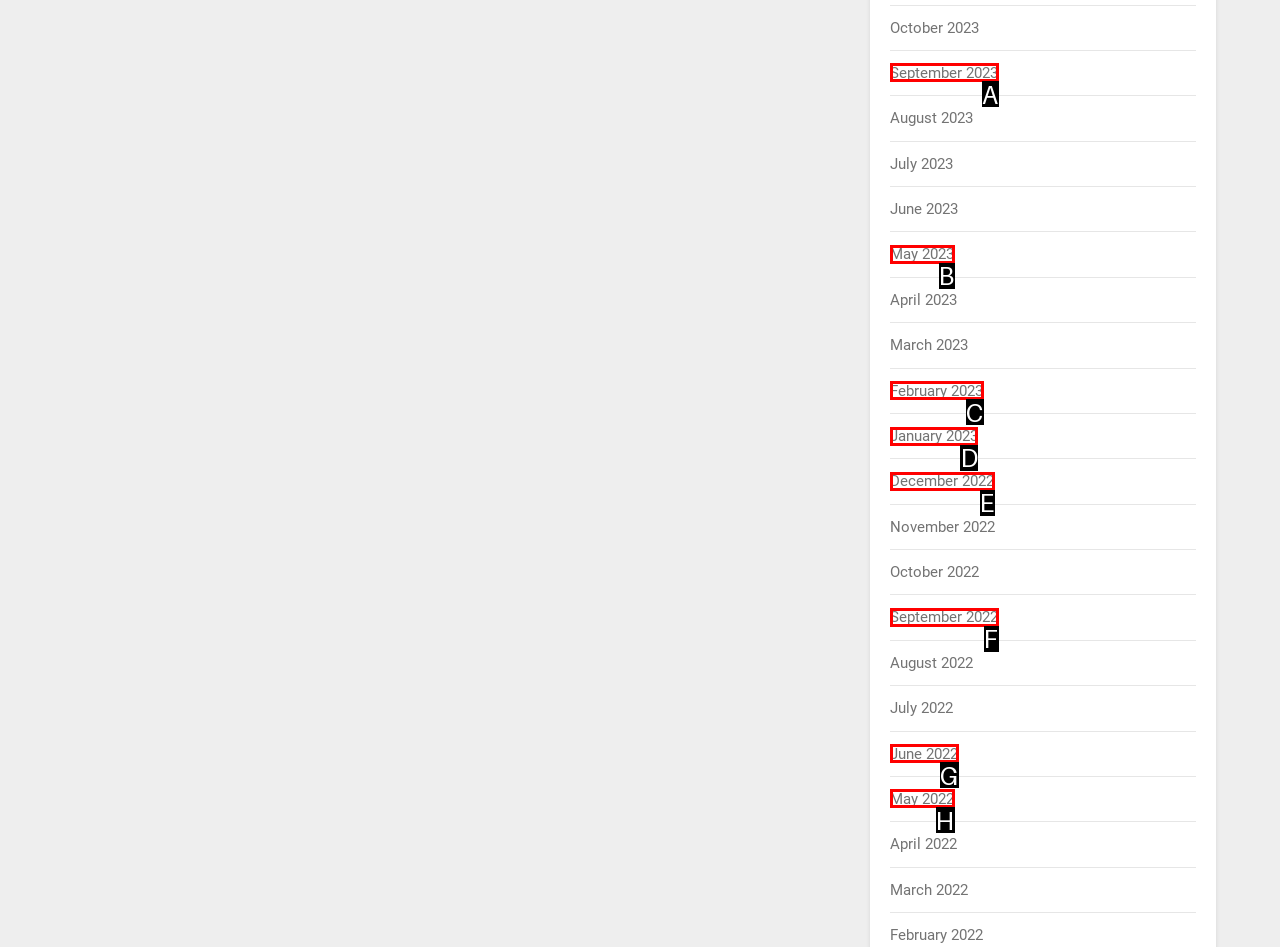Given the task: view January 2023, tell me which HTML element to click on.
Answer with the letter of the correct option from the given choices.

D